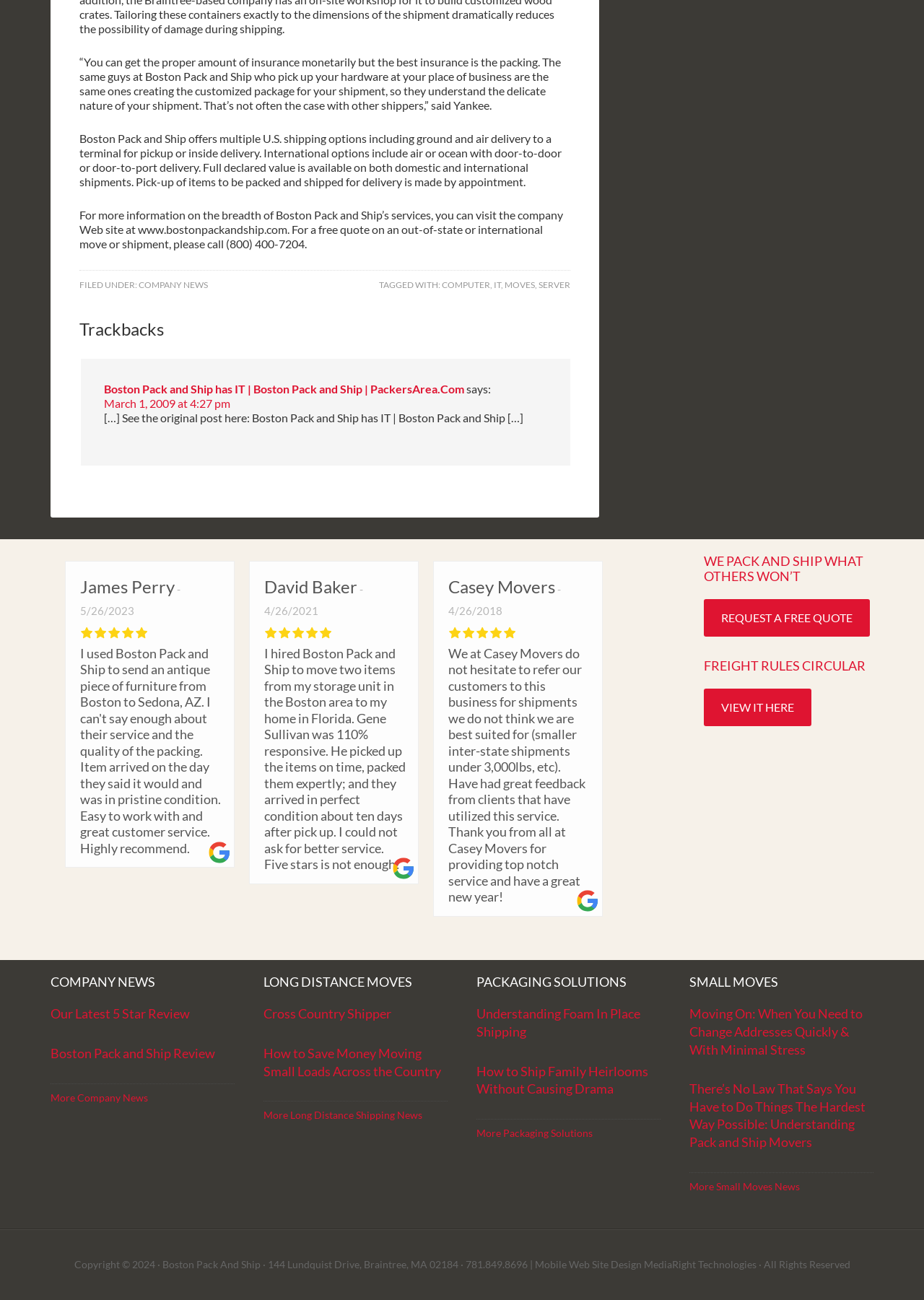Please give the bounding box coordinates of the area that should be clicked to fulfill the following instruction: "visit the company web site". The coordinates should be in the format of four float numbers from 0 to 1, i.e., [left, top, right, bottom].

[0.086, 0.16, 0.609, 0.193]